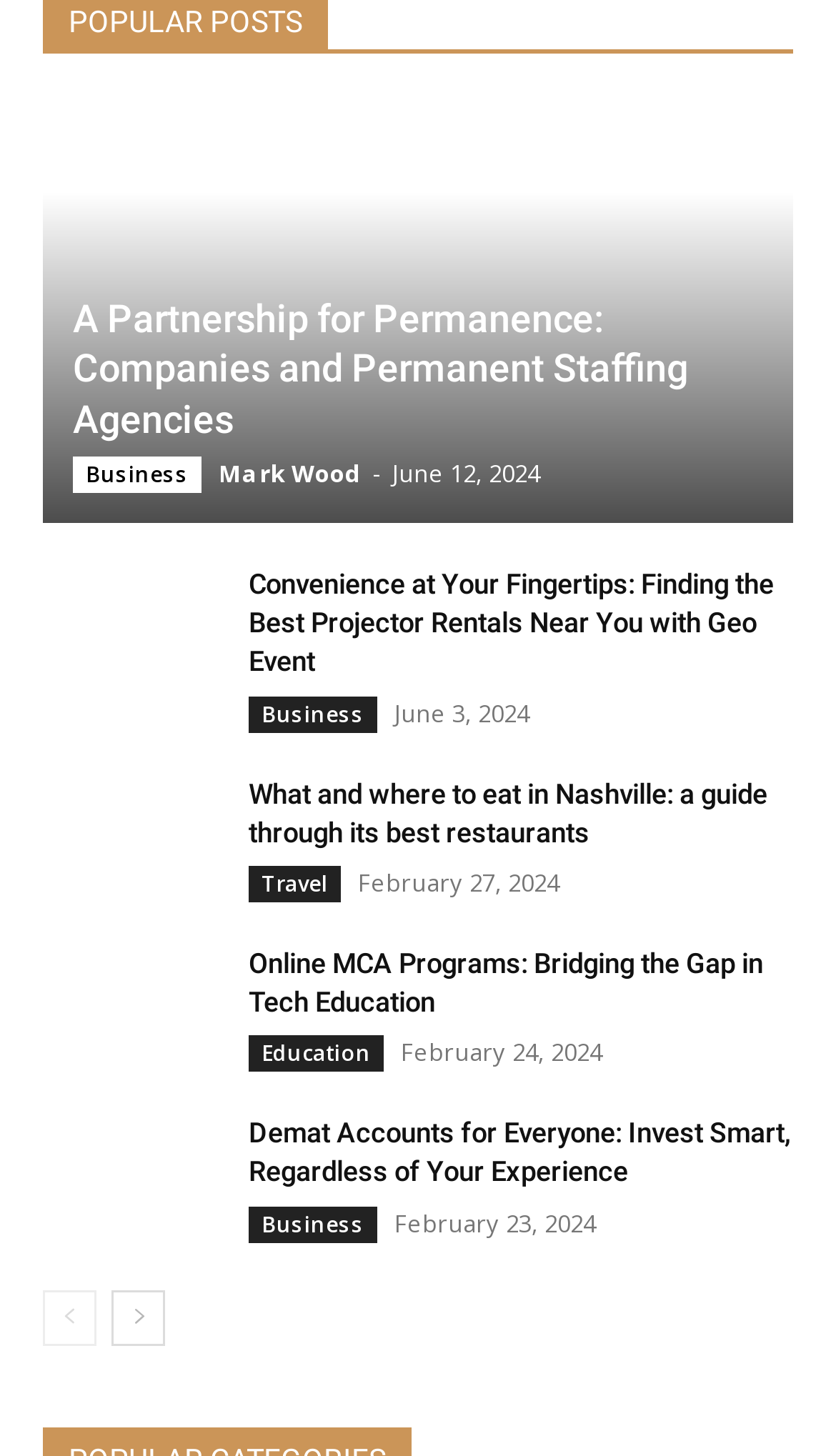From the webpage screenshot, predict the bounding box of the UI element that matches this description: "Mark Wood".

[0.262, 0.313, 0.433, 0.336]